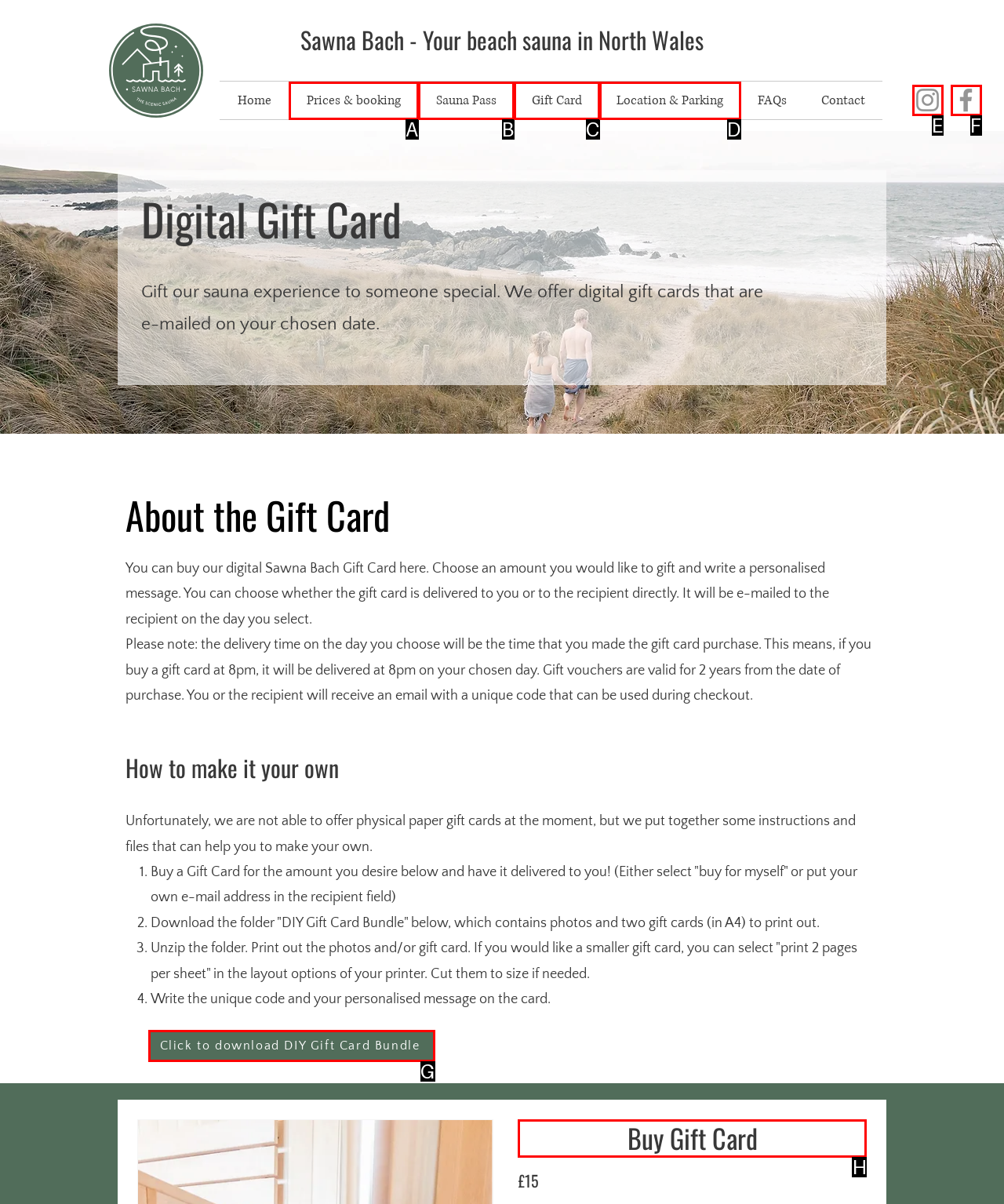For the task: Read the article 'COVID claims fifth local journo in three months as Bacolod downgrades to Alert Level 2', specify the letter of the option that should be clicked. Answer with the letter only.

None